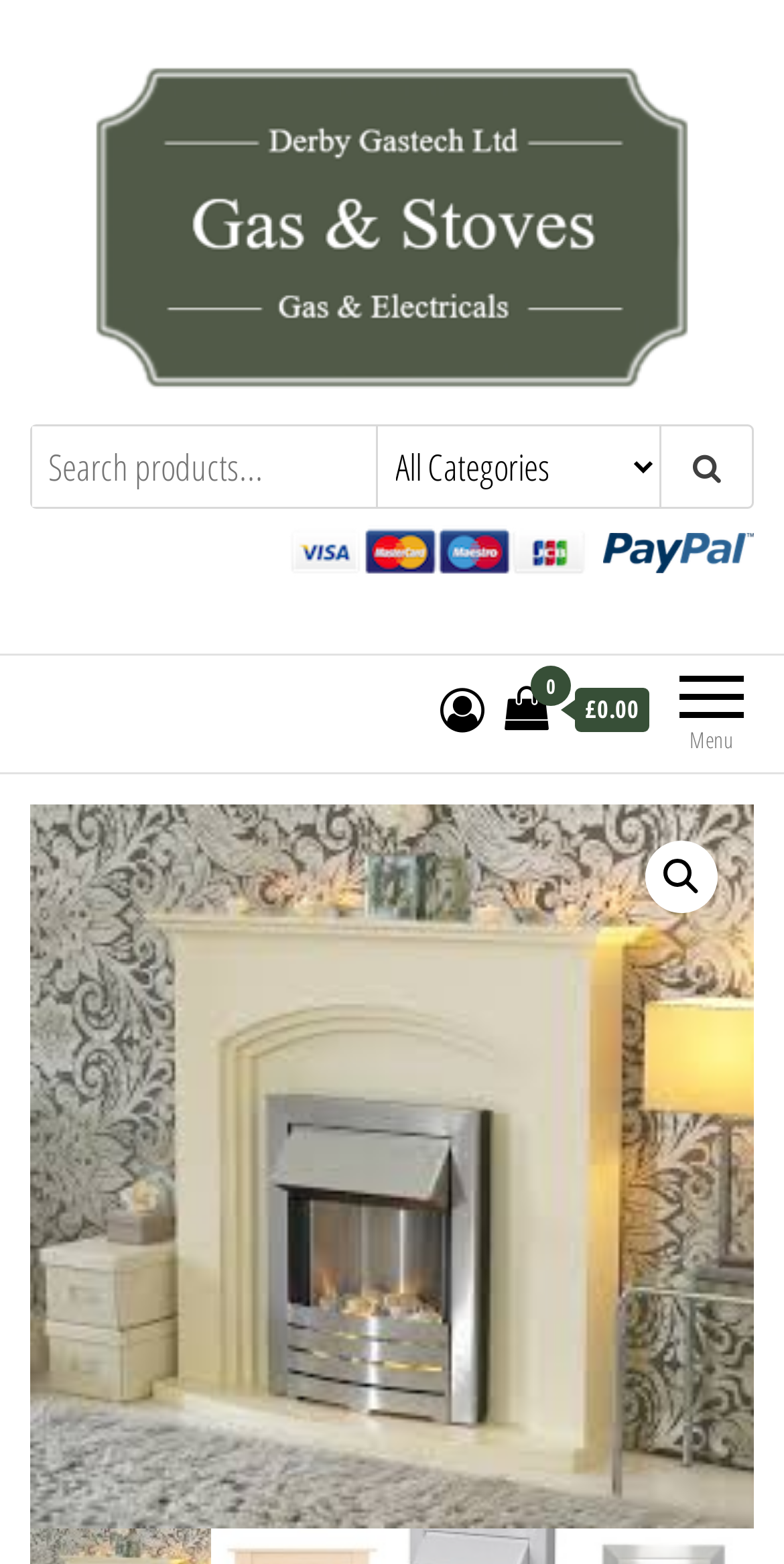Identify the bounding box coordinates for the region to click in order to carry out this instruction: "View shopping cart". Provide the coordinates using four float numbers between 0 and 1, formatted as [left, top, right, bottom].

[0.644, 0.438, 0.828, 0.469]